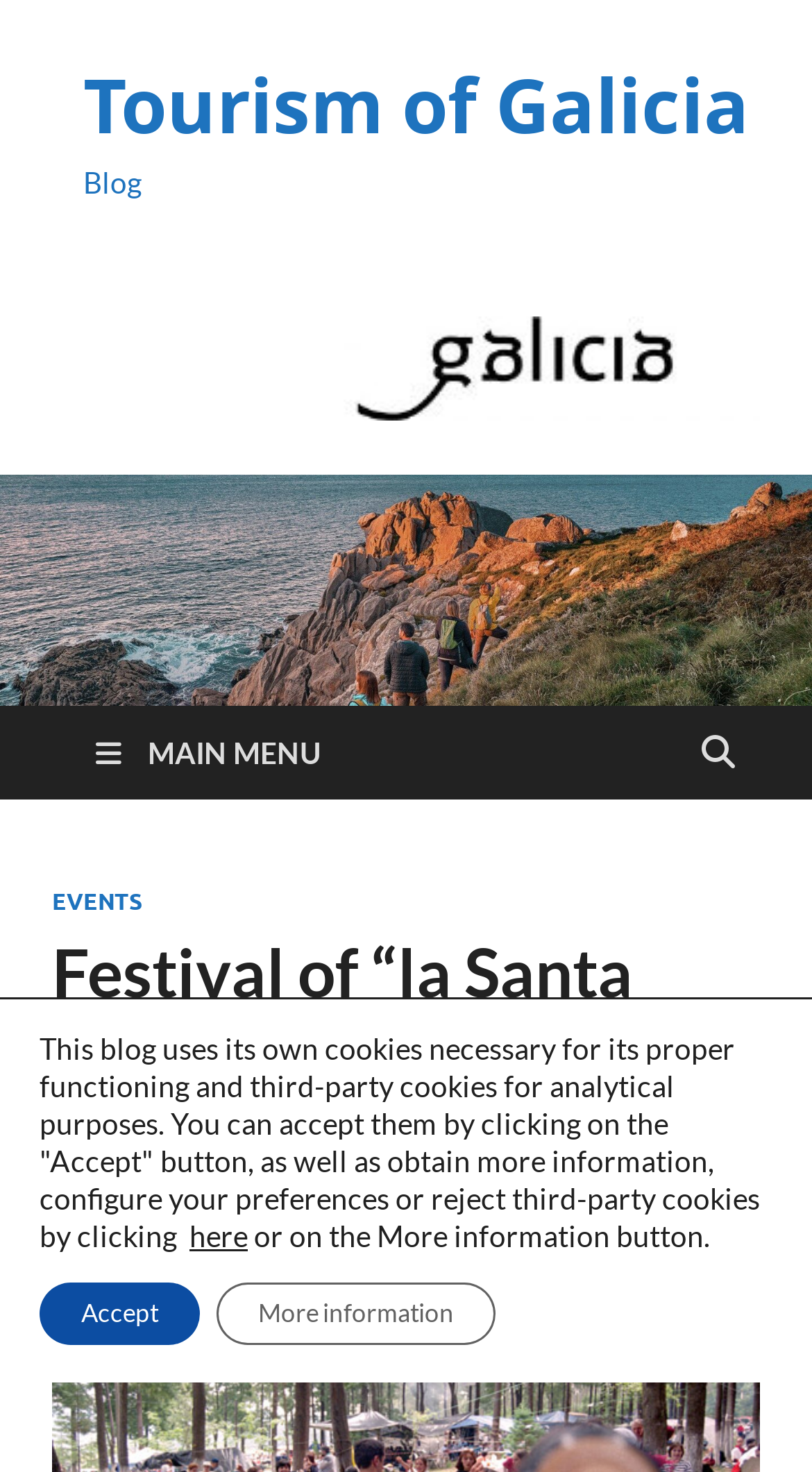Utilize the information from the image to answer the question in detail:
What is the date of the festival?

The date of the festival can be found in the link element with the text '21 December, 2011', which is a child of the HeaderAsNonLandmark element.